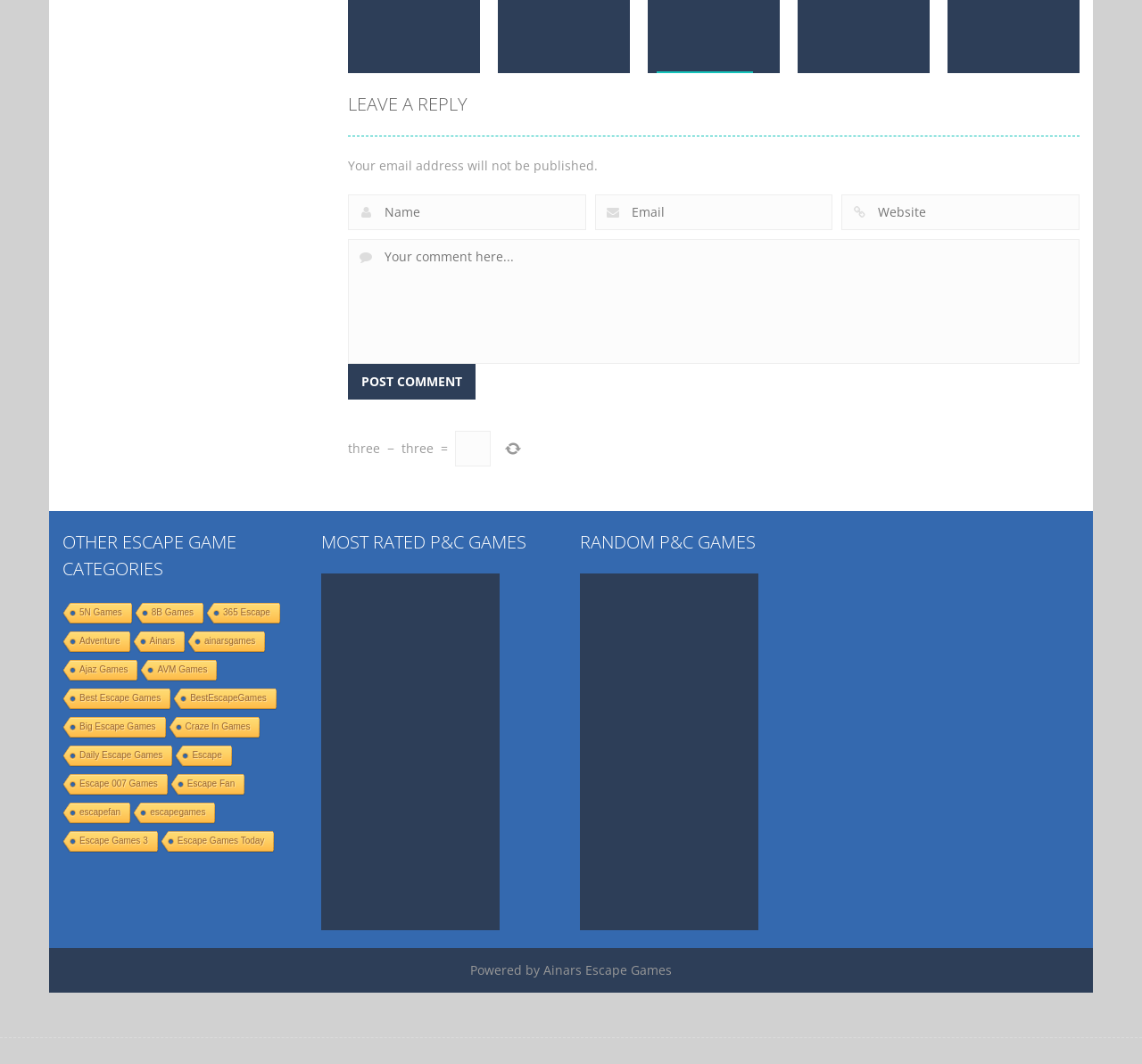Please find and report the bounding box coordinates of the element to click in order to perform the following action: "Click the link 'A phase 1 study of a novel fully human BCMA-targeting CAR (CT103A) in patients with relapsed/refractory multiple myeloma'". The coordinates should be expressed as four float numbers between 0 and 1, in the format [left, top, right, bottom].

None